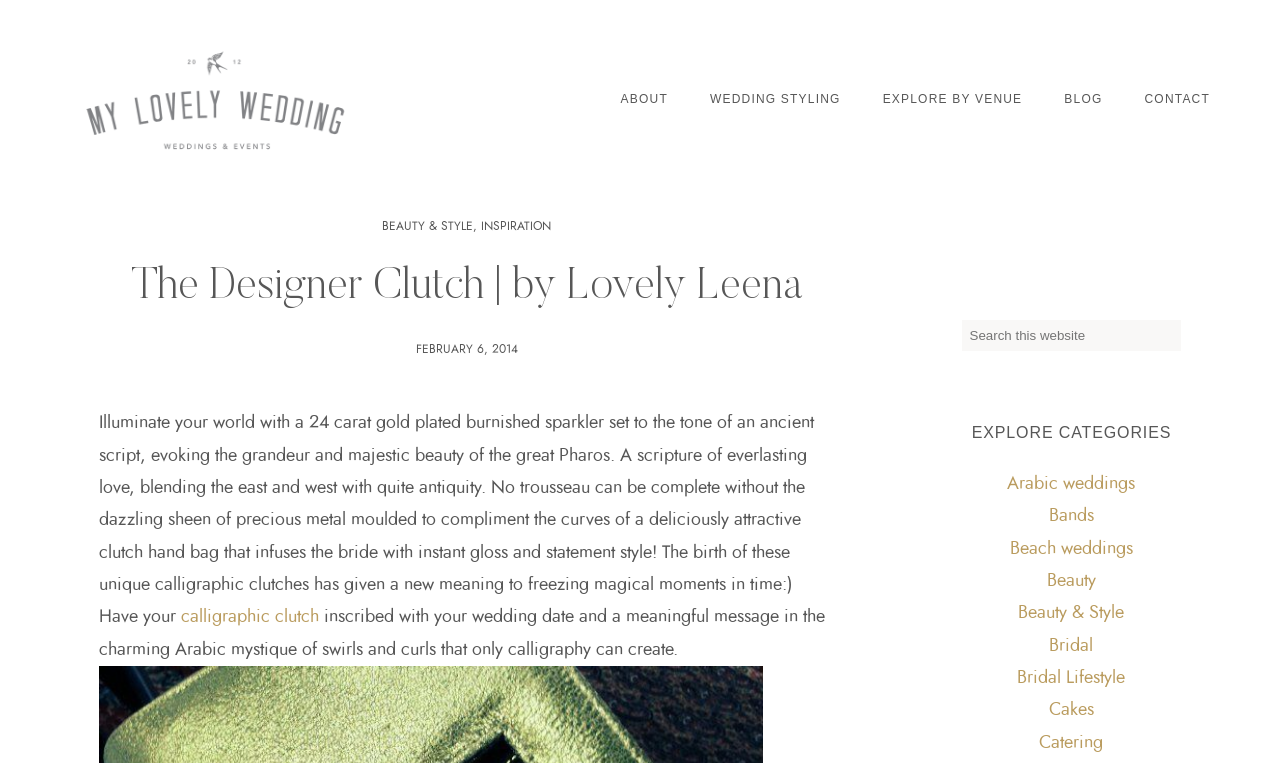Bounding box coordinates must be specified in the format (top-left x, top-left y, bottom-right x, bottom-right y). All values should be floating point numbers between 0 and 1. What are the bounding box coordinates of the UI element described as: name="s" placeholder="Search this website"

[0.751, 0.42, 0.923, 0.46]